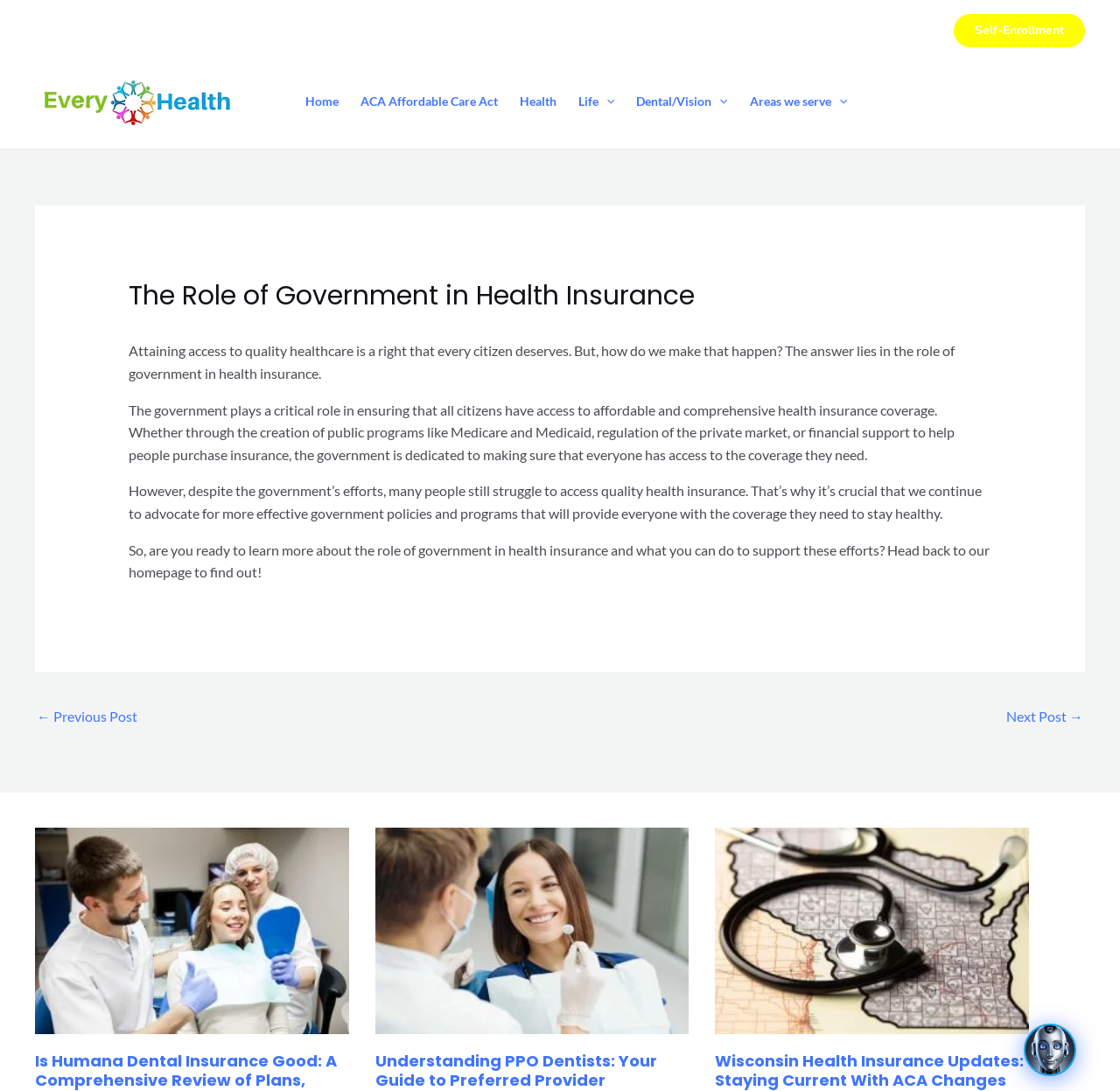Using a single word or phrase, answer the following question: 
What can be found on the homepage of Every Health Group?

Information on government's role in health insurance